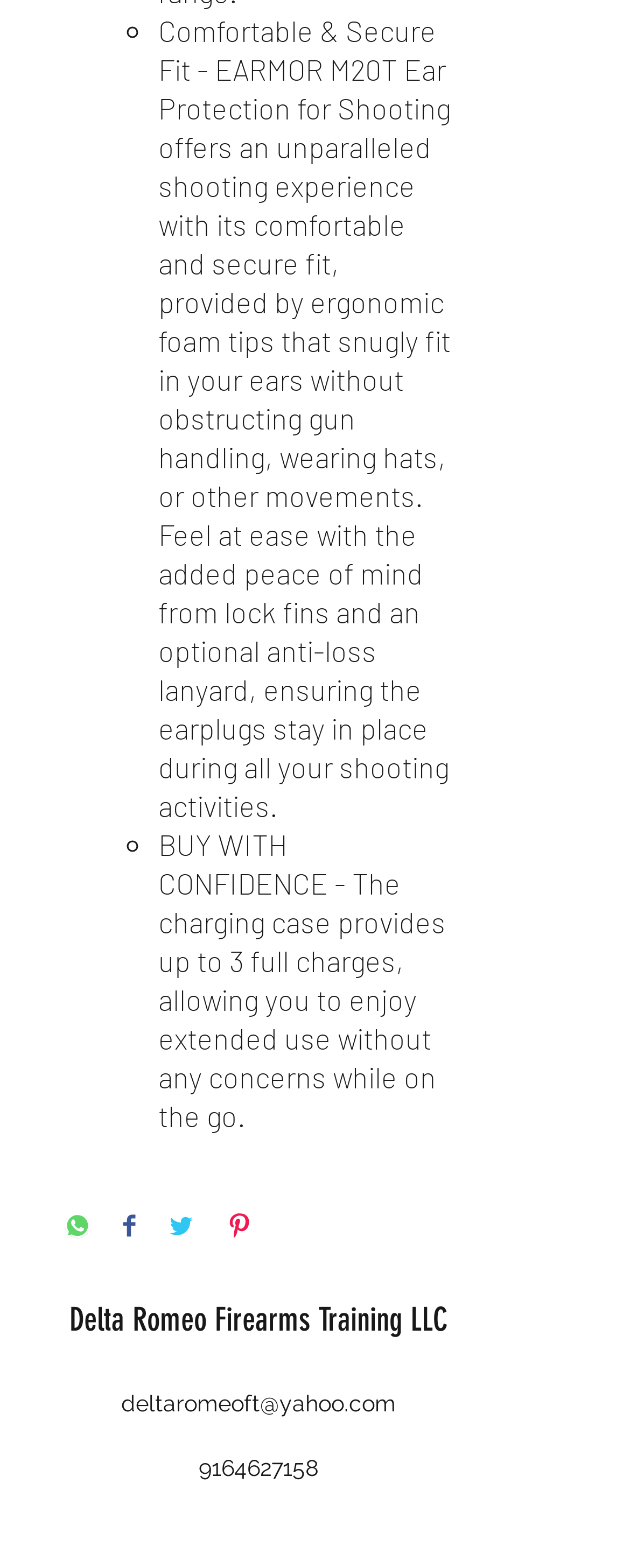Locate the bounding box coordinates of the area to click to fulfill this instruction: "Contact us". The bounding box should be presented as four float numbers between 0 and 1, in the order [left, top, right, bottom].

None